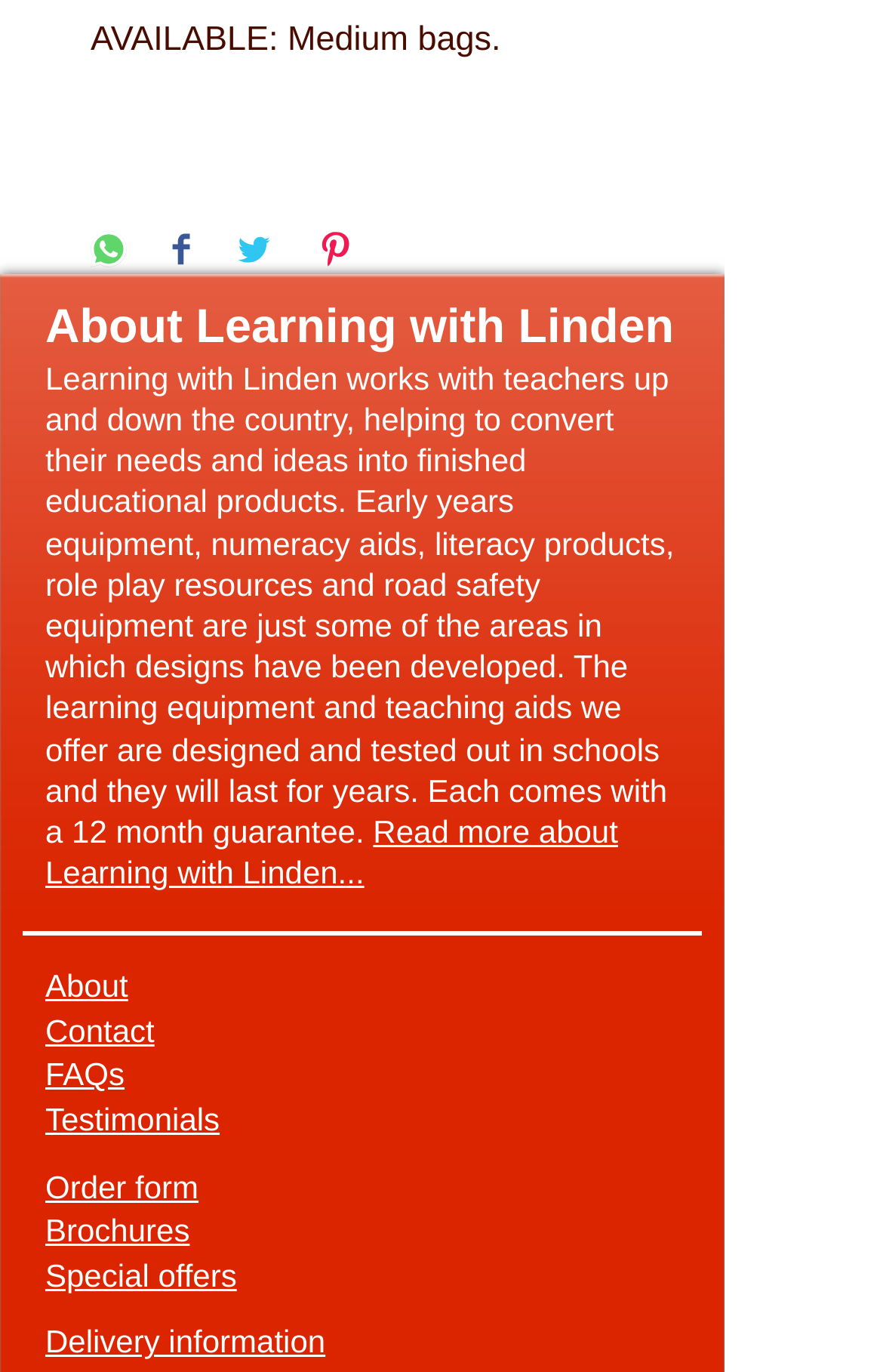Determine the bounding box coordinates of the UI element that matches the following description: "Delivery information". The coordinates should be four float numbers between 0 and 1 in the format [left, top, right, bottom].

[0.051, 0.965, 0.369, 0.991]